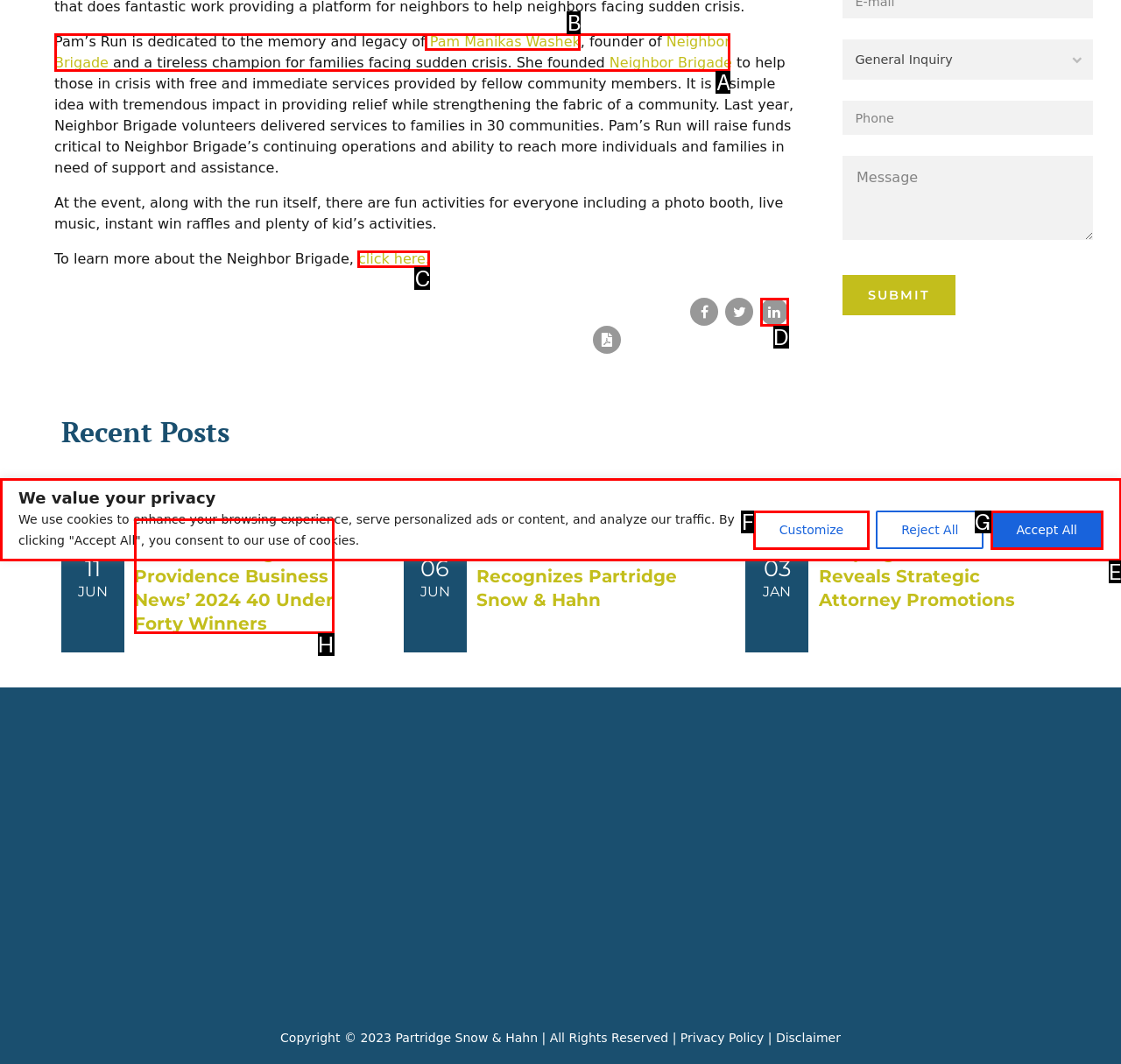Identify the option that corresponds to: click here.
Respond with the corresponding letter from the choices provided.

C